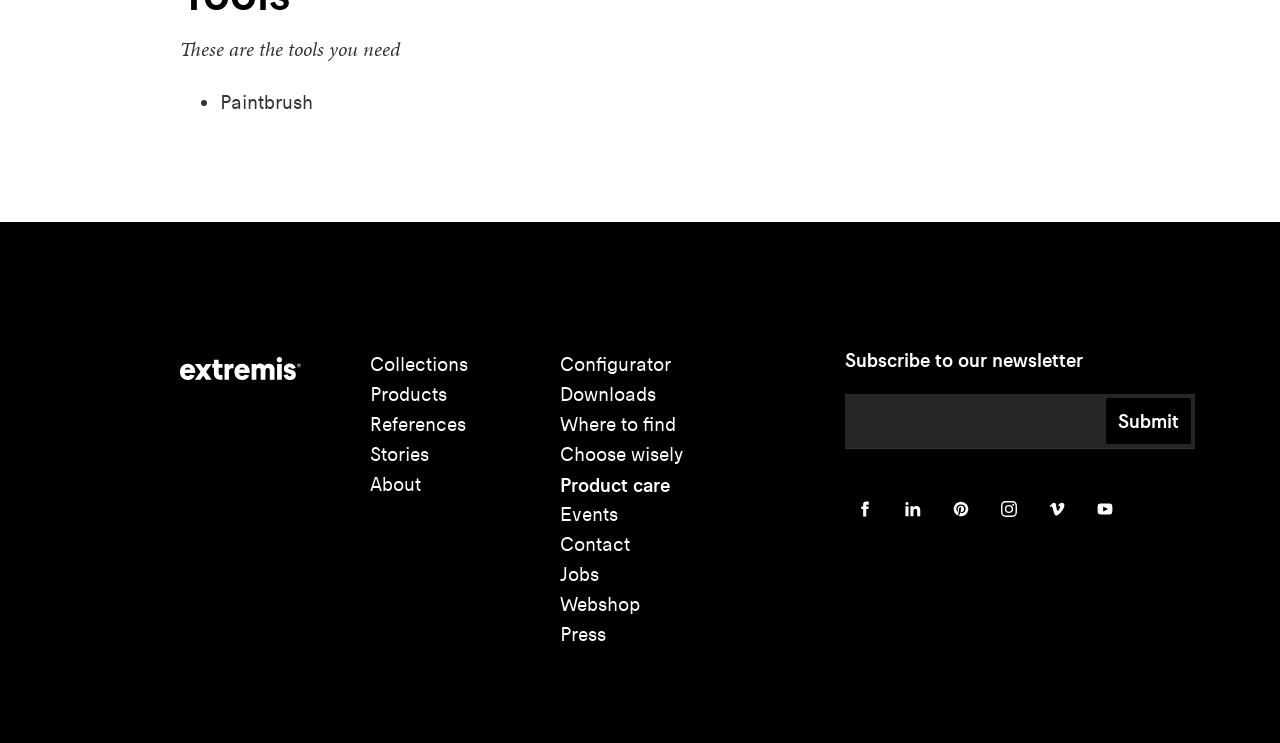Identify the bounding box for the given UI element using the description provided. Coordinates should be in the format (top-left x, top-left y, bottom-right x, bottom-right y) and must be between 0 and 1. Here is the description: Where to find

[0.438, 0.555, 0.528, 0.586]